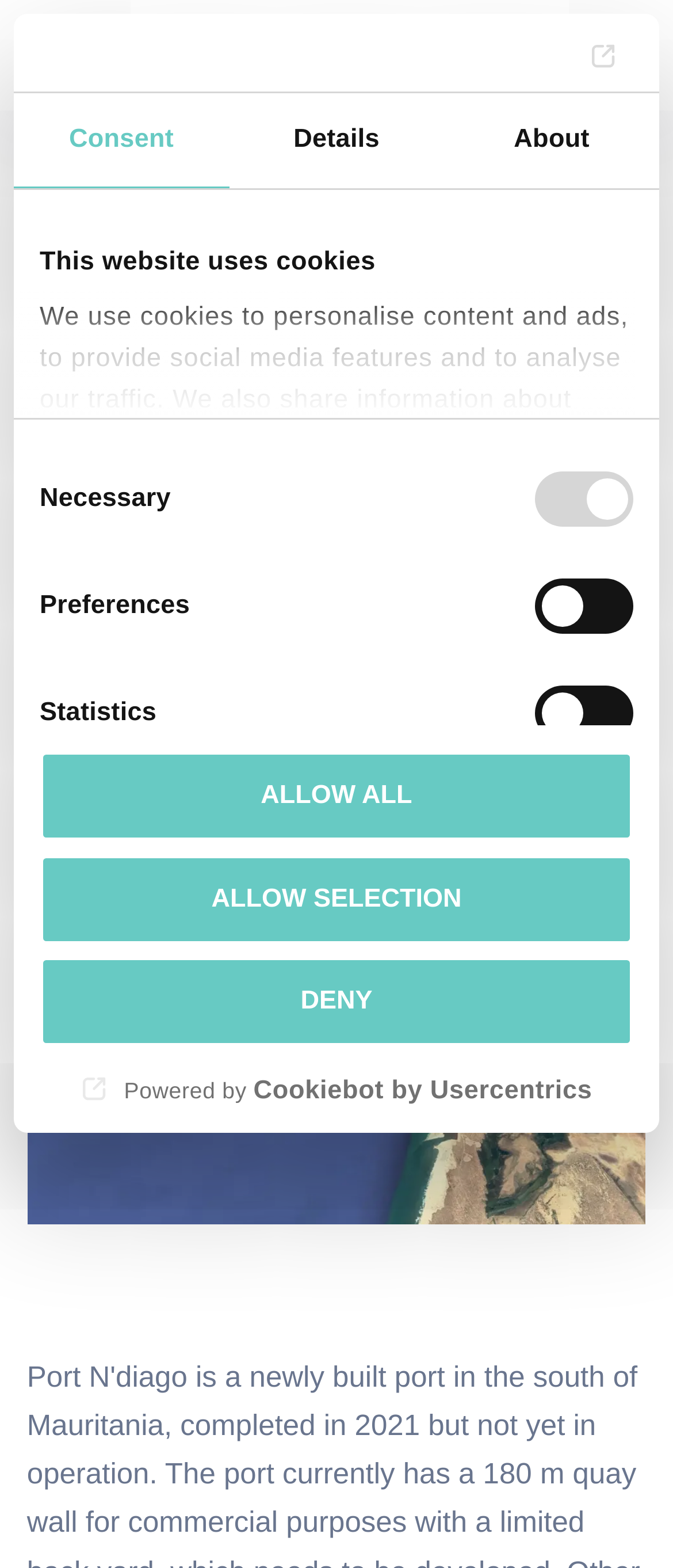What is the purpose of the pre-feasibility study?
Please provide a single word or phrase as your answer based on the image.

To develop a business concept for the Port N’diago